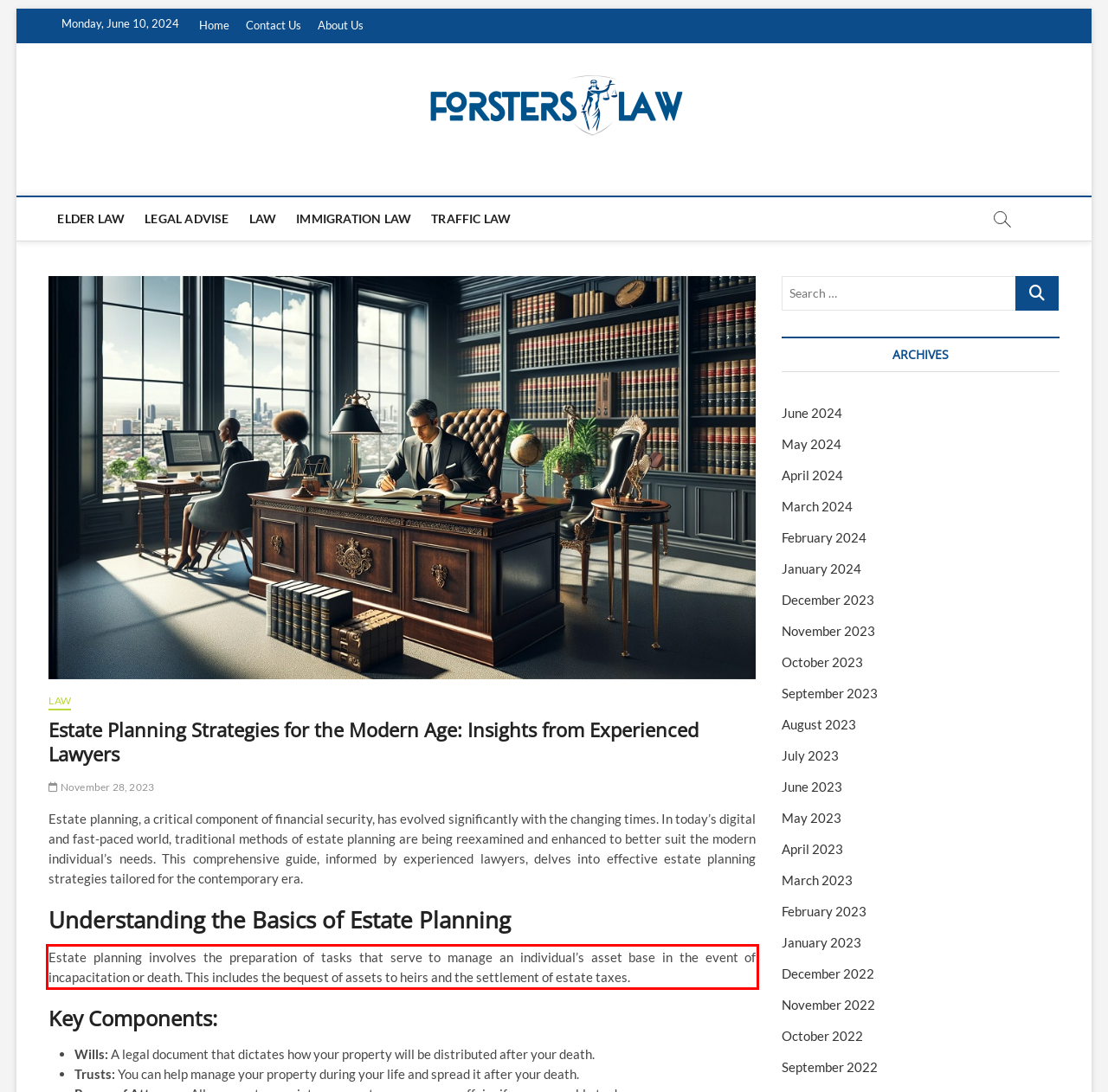Identify the text inside the red bounding box on the provided webpage screenshot by performing OCR.

Estate planning involves the preparation of tasks that serve to manage an individual’s asset base in the event of incapacitation or death. This includes the bequest of assets to heirs and the settlement of estate taxes.